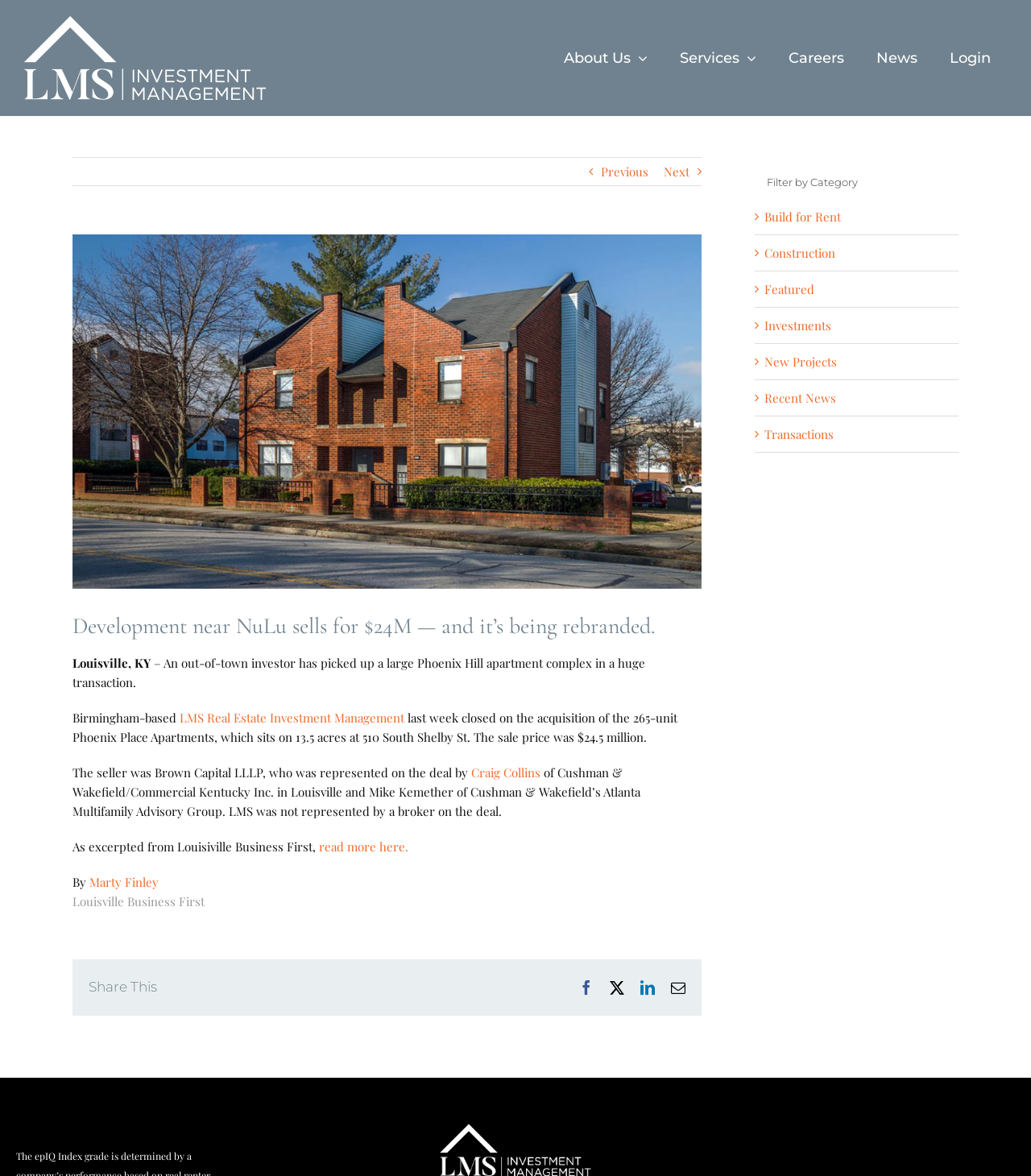What is the name of the author of the article?
Give a thorough and detailed response to the question.

I found the answer by reading the article content, specifically the sentence 'By Marty Finley' at the bottom of the article.